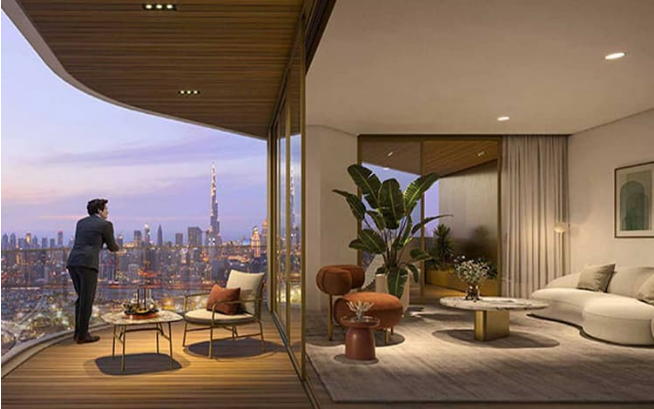Produce a meticulous caption for the image.

The image showcases the luxurious interior of an apartment at Volta by Damac, a premier residential tower known for its elegance and modern design. The scene features a stylish living area with a contemporary aesthetic, including plush seating and tasteful decor. A resident stands on the expansive balcony, enjoying breathtaking views of the vibrant city skyline at sunset, highlighting the tower's unique location in the heart of the city. The open layout emphasizes abundant natural light flowing in through the floor-to-ceiling windows, creating an inviting atmosphere. This apartment exemplifies the thoughtful design and high-quality finishes that Damac Properties is renowned for, making it an ideal choice for both discerning investors and potential homeowners seeking a lifestyle of sophistication and comfort.